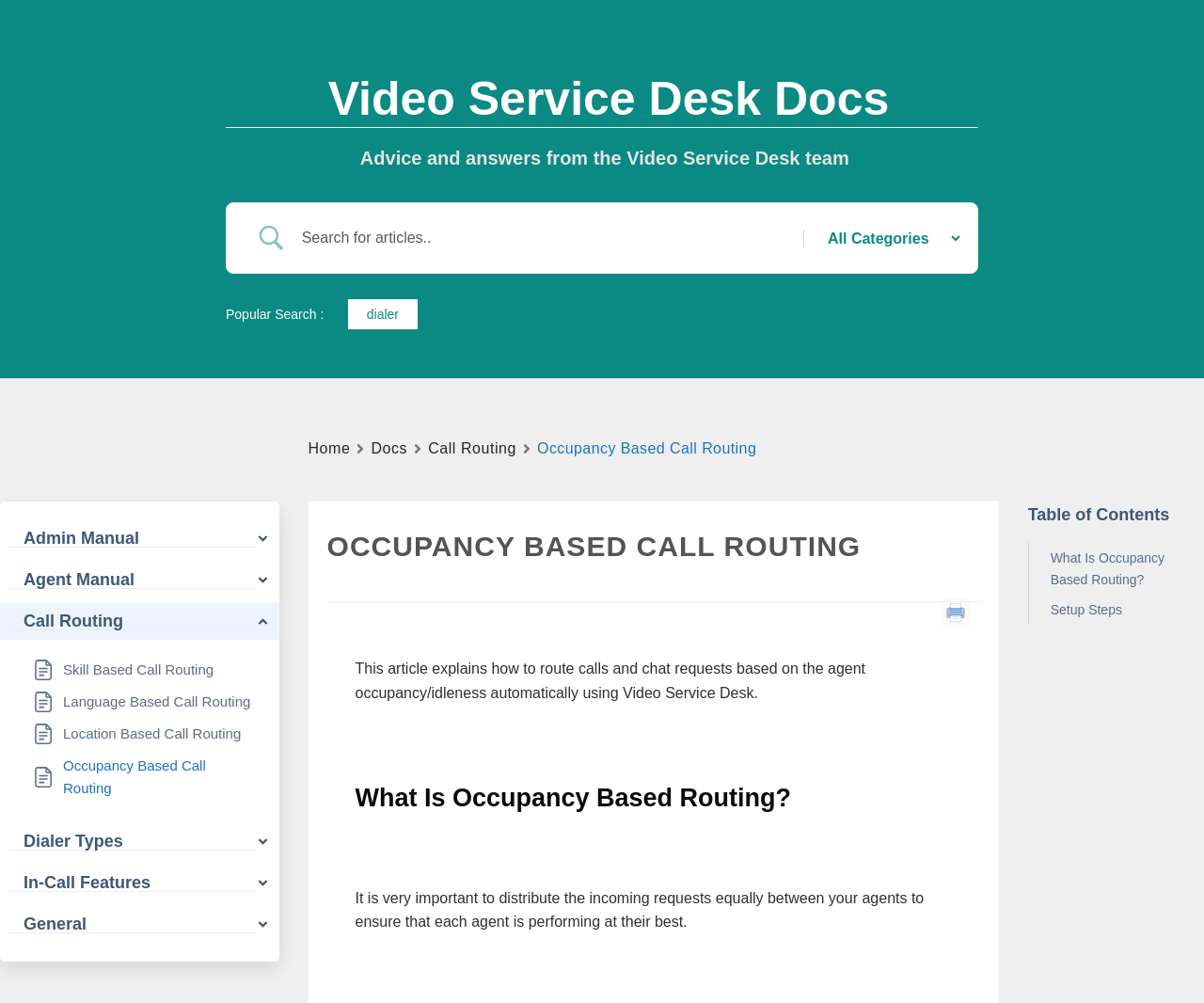Respond to the question below with a single word or phrase:
How many types of dialer are mentioned?

One